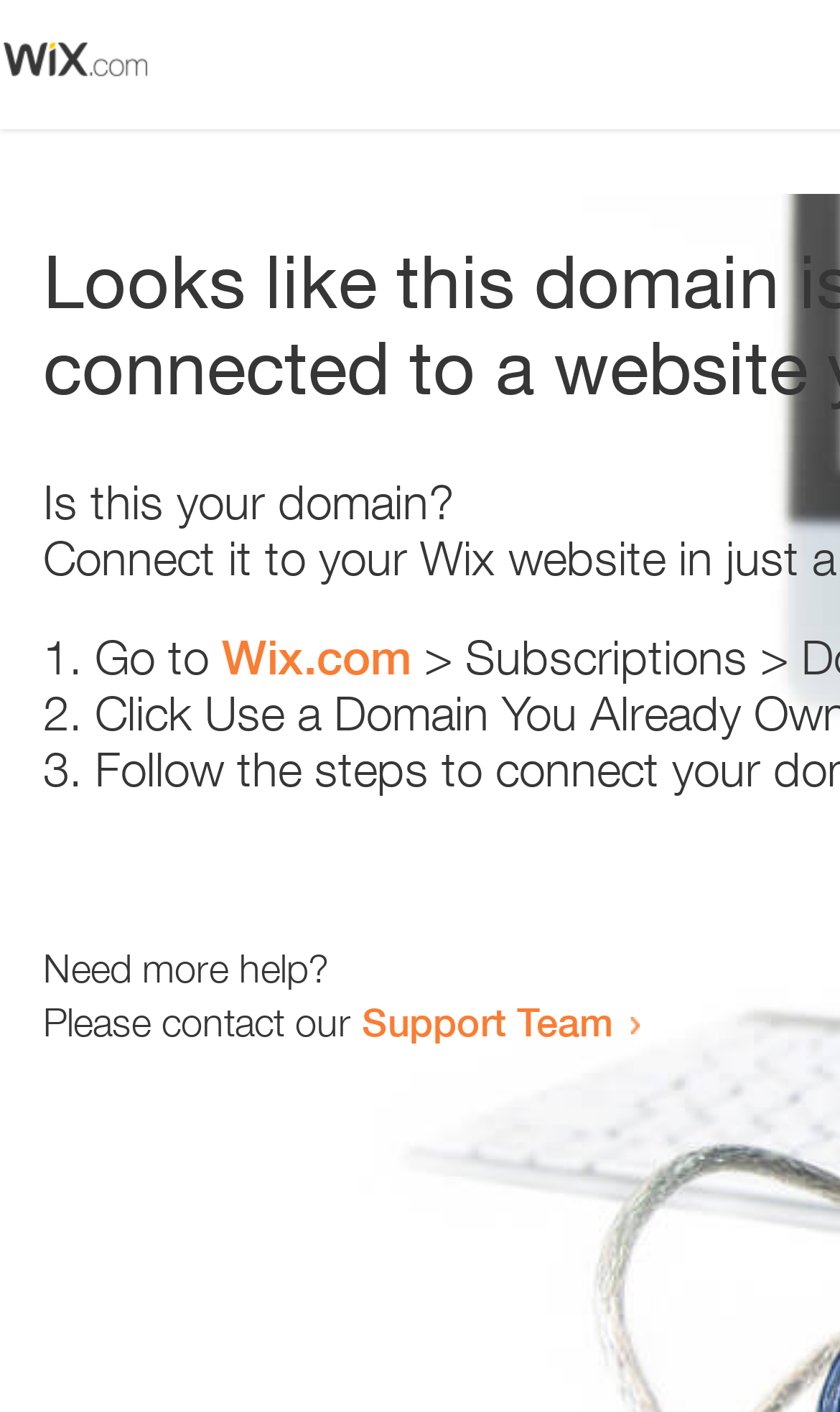What is the support team contact method?
Please provide a comprehensive and detailed answer to the question.

The webpage contains a link 'Support Team' which suggests that the support team can be contacted by clicking on this link. This implies that the contact method is through a link.